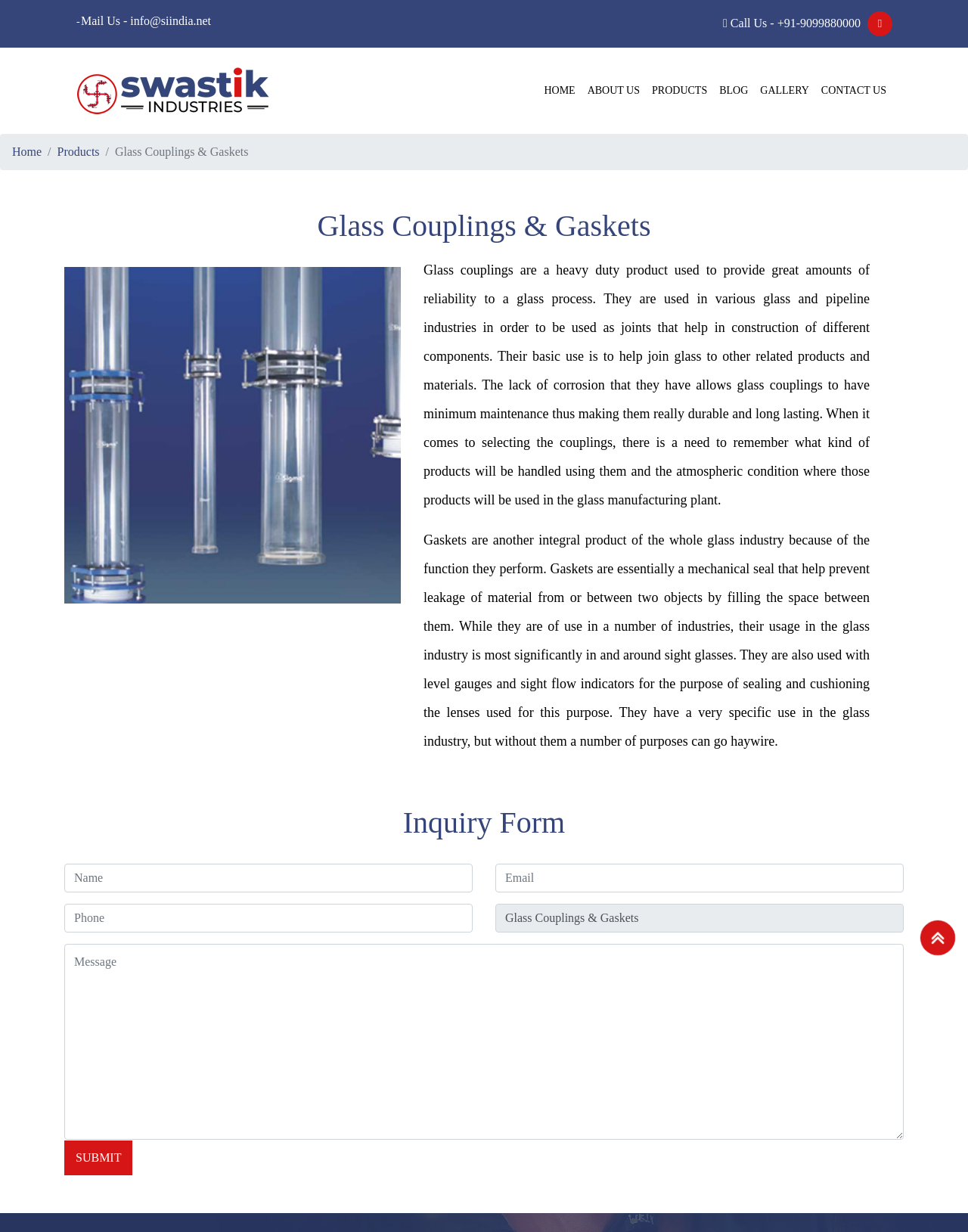Based on the image, give a detailed response to the question: How many textboxes are required in the inquiry form?

The inquiry form has five textboxes in total, but one of them is not required. The required textboxes are for Name, Email, Phone, and Message.